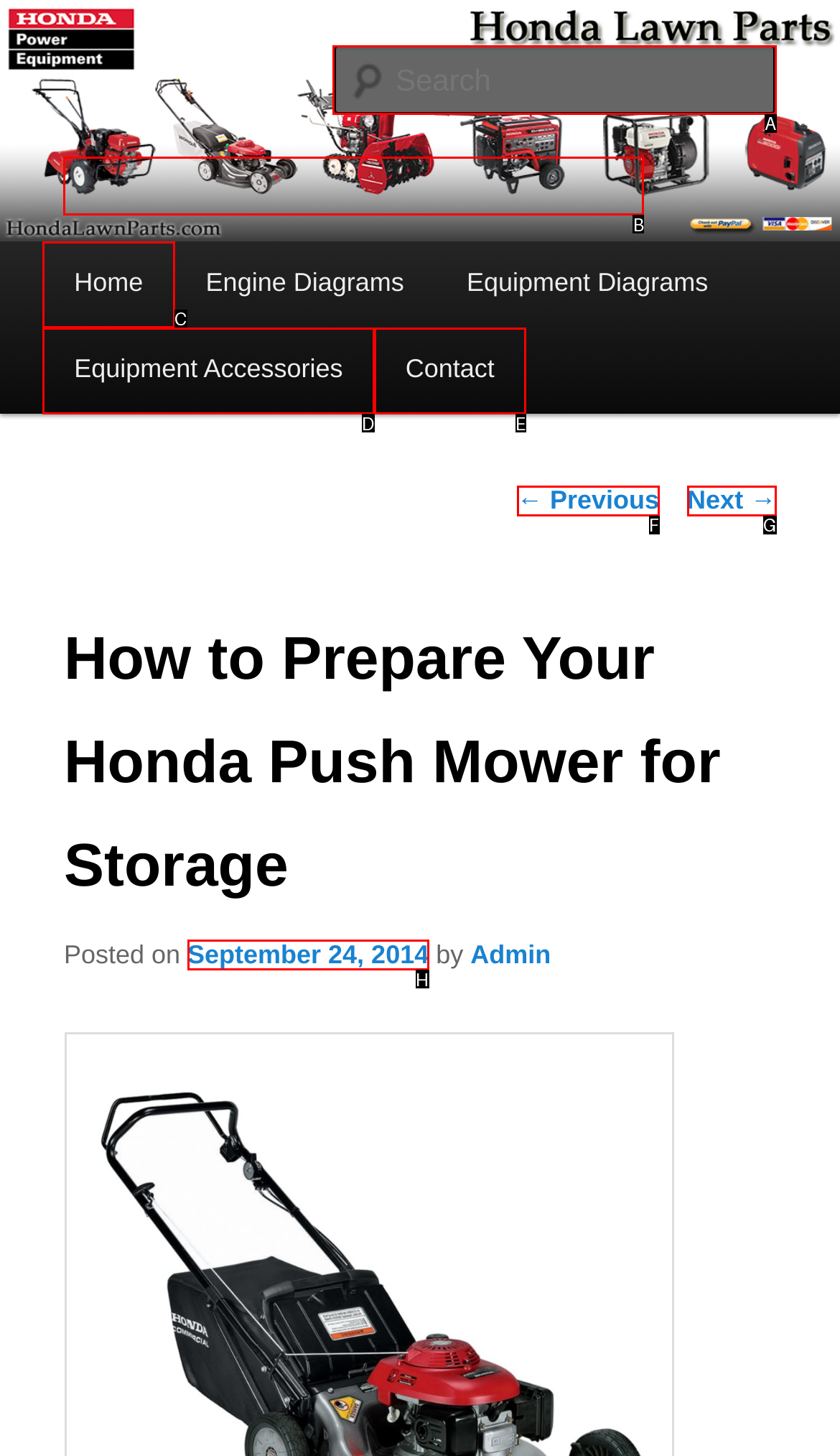Decide which letter you need to select to fulfill the task: Go to the home page
Answer with the letter that matches the correct option directly.

C